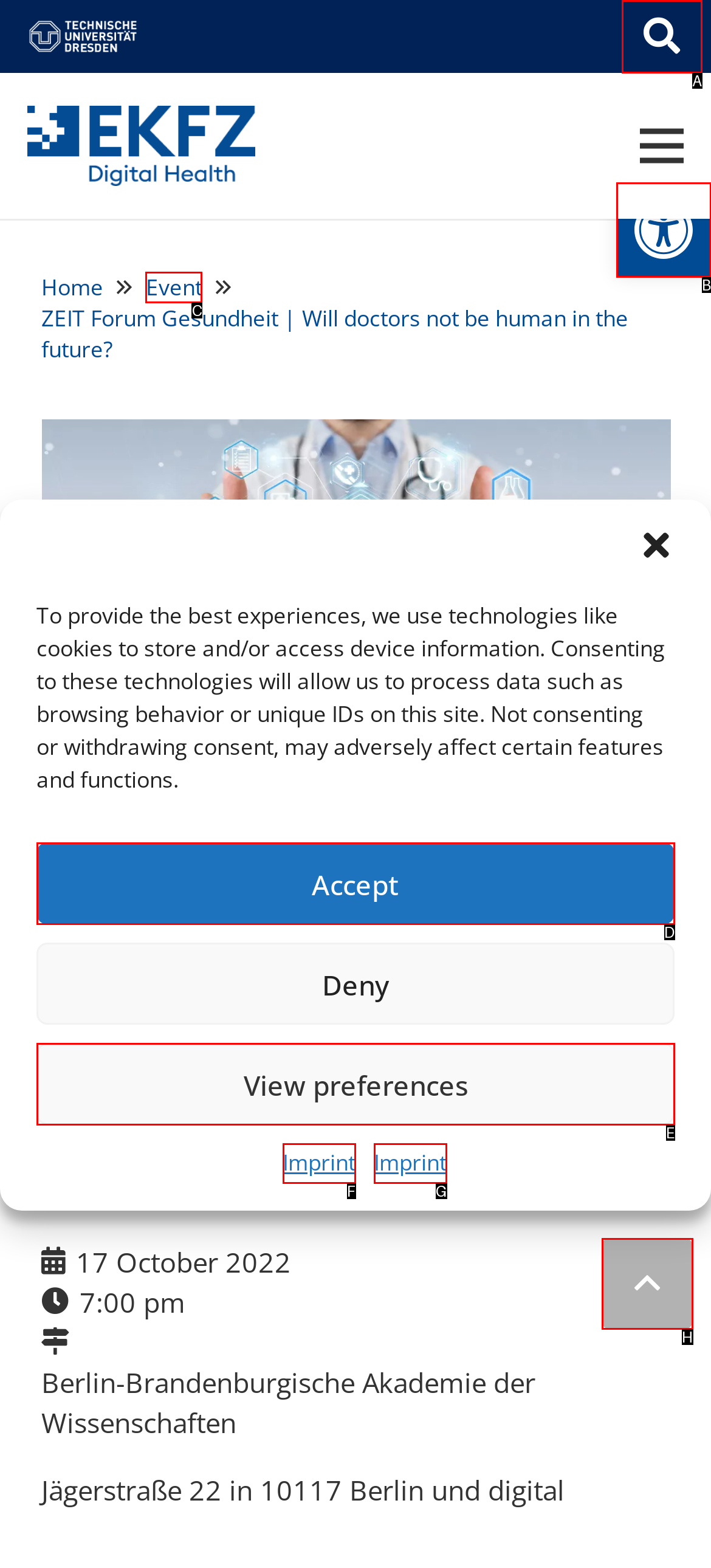Identify the letter that best matches this UI element description: Open toolbar Accessibility Tools
Answer with the letter from the given options.

B